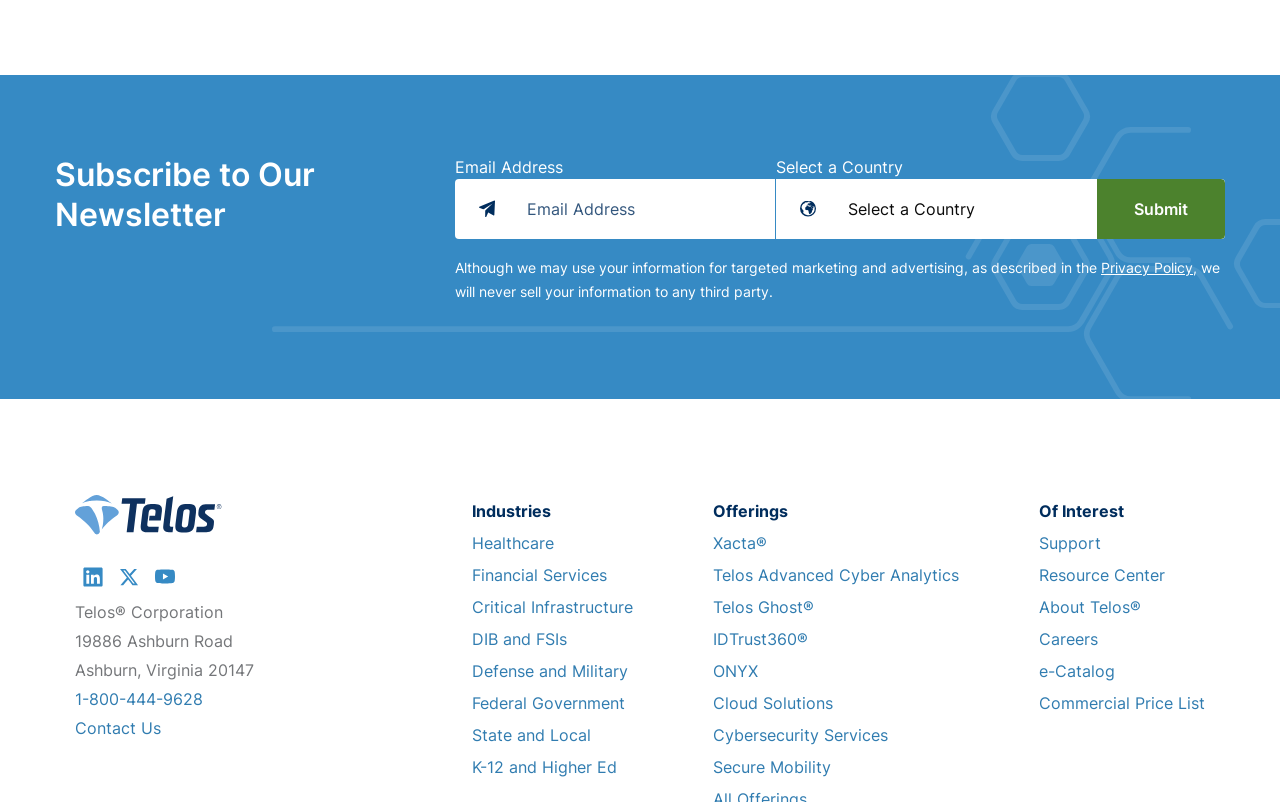Use a single word or phrase to answer the question: What is the company name mentioned at the bottom of the page?

Telos Corporation